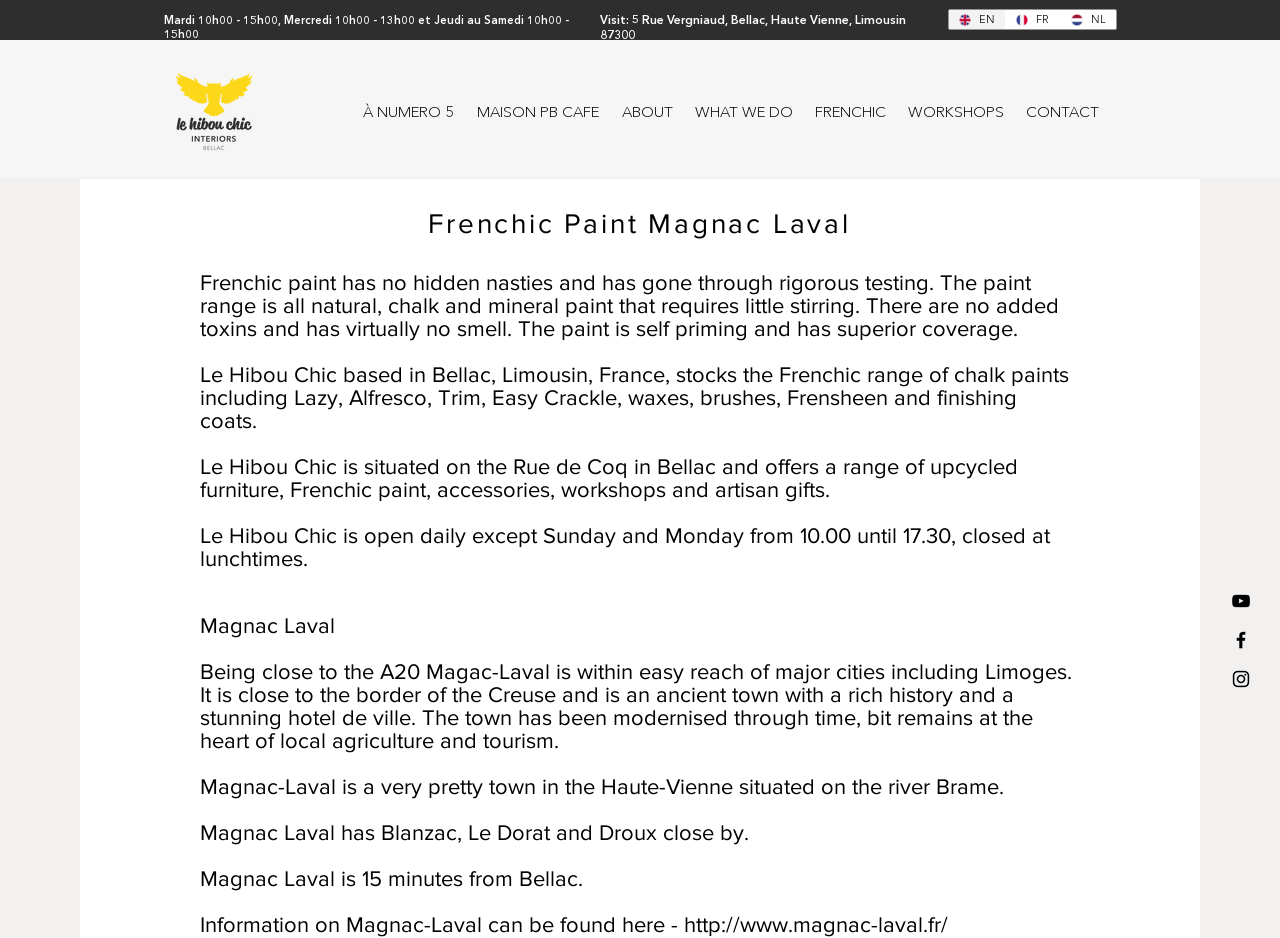Locate and provide the bounding box coordinates for the HTML element that matches this description: "aria-label="Black Facebook Icon"".

[0.961, 0.671, 0.978, 0.694]